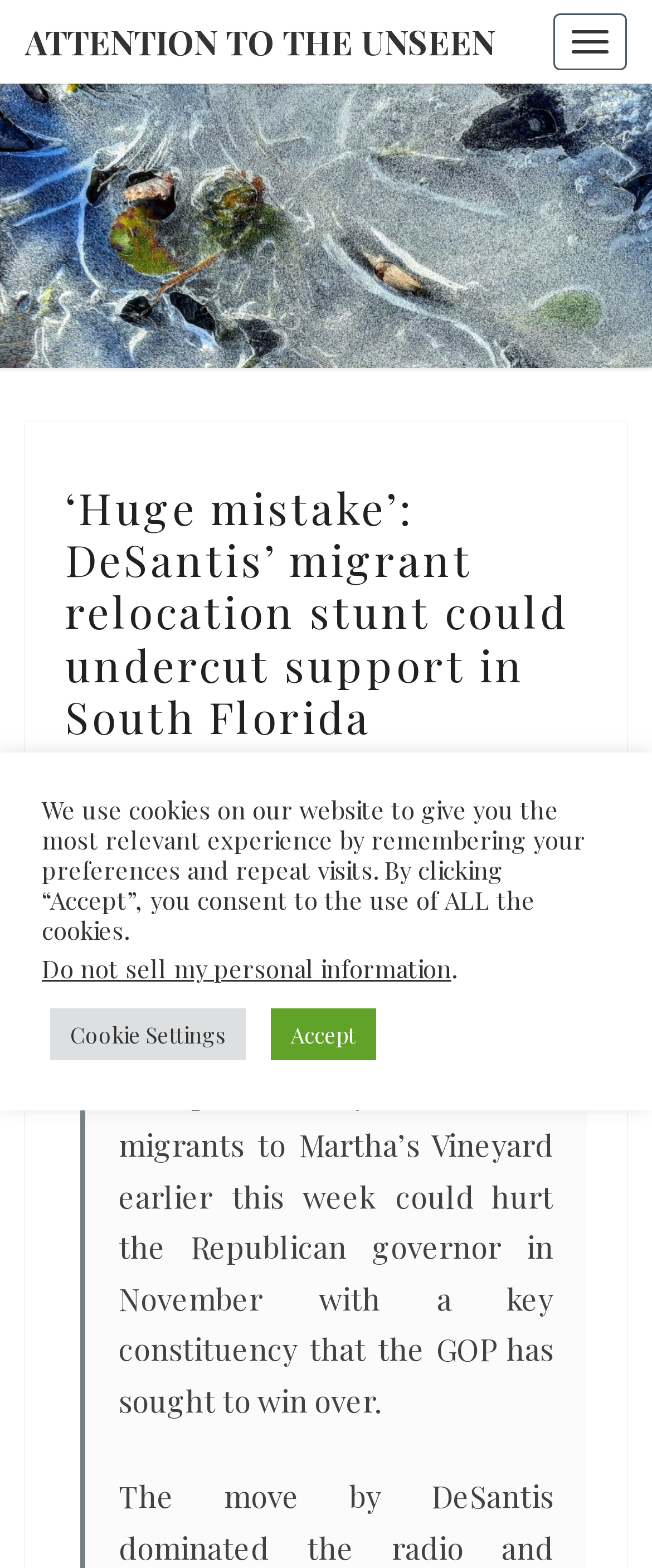Determine the bounding box coordinates of the element that should be clicked to execute the following command: "Toggle navigation".

[0.849, 0.009, 0.962, 0.045]